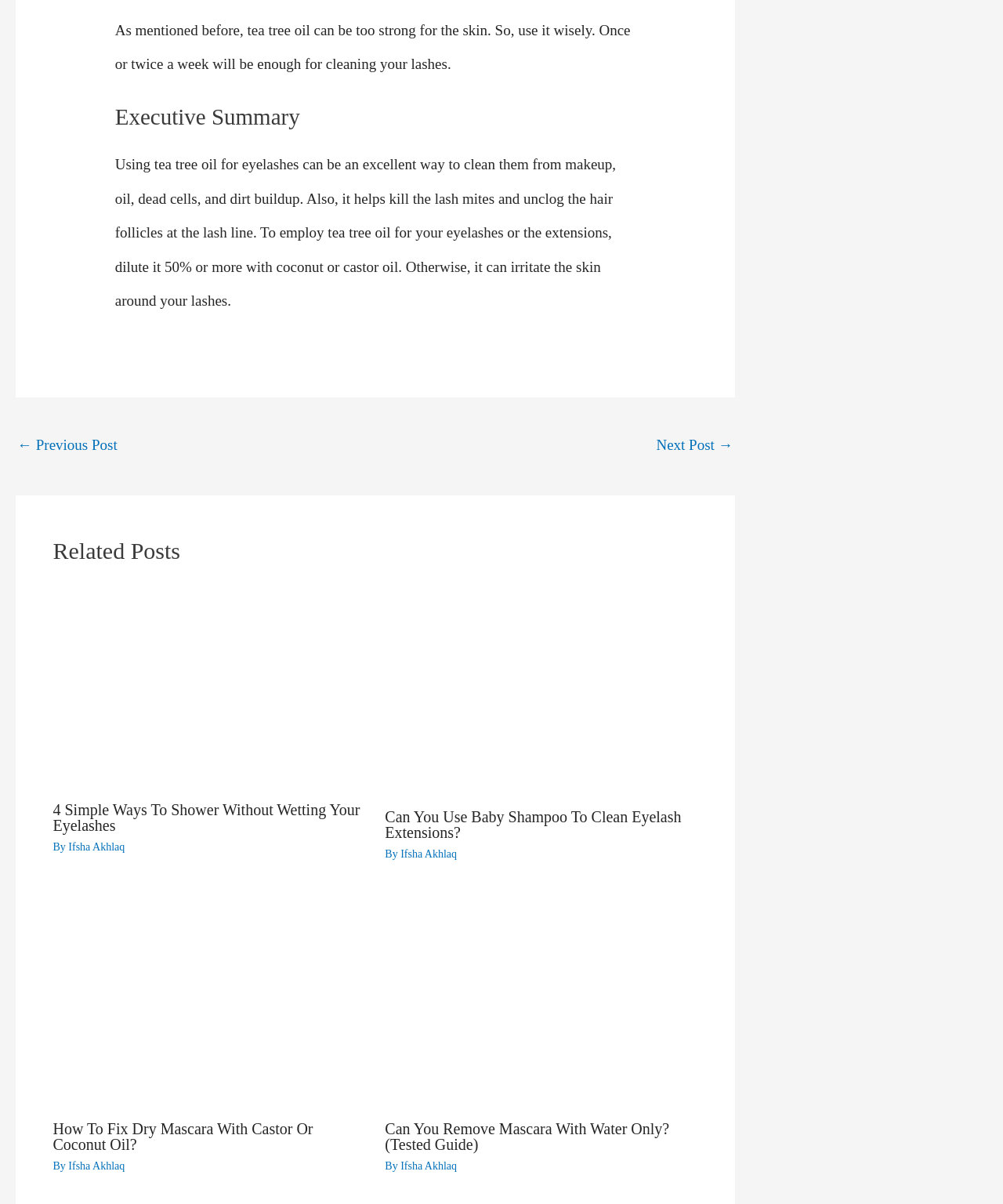Specify the bounding box coordinates of the element's area that should be clicked to execute the given instruction: "Read more about Can You Use Baby Shampoo To Clean Eyelash Extensions?". The coordinates should be four float numbers between 0 and 1, i.e., [left, top, right, bottom].

[0.384, 0.565, 0.695, 0.578]